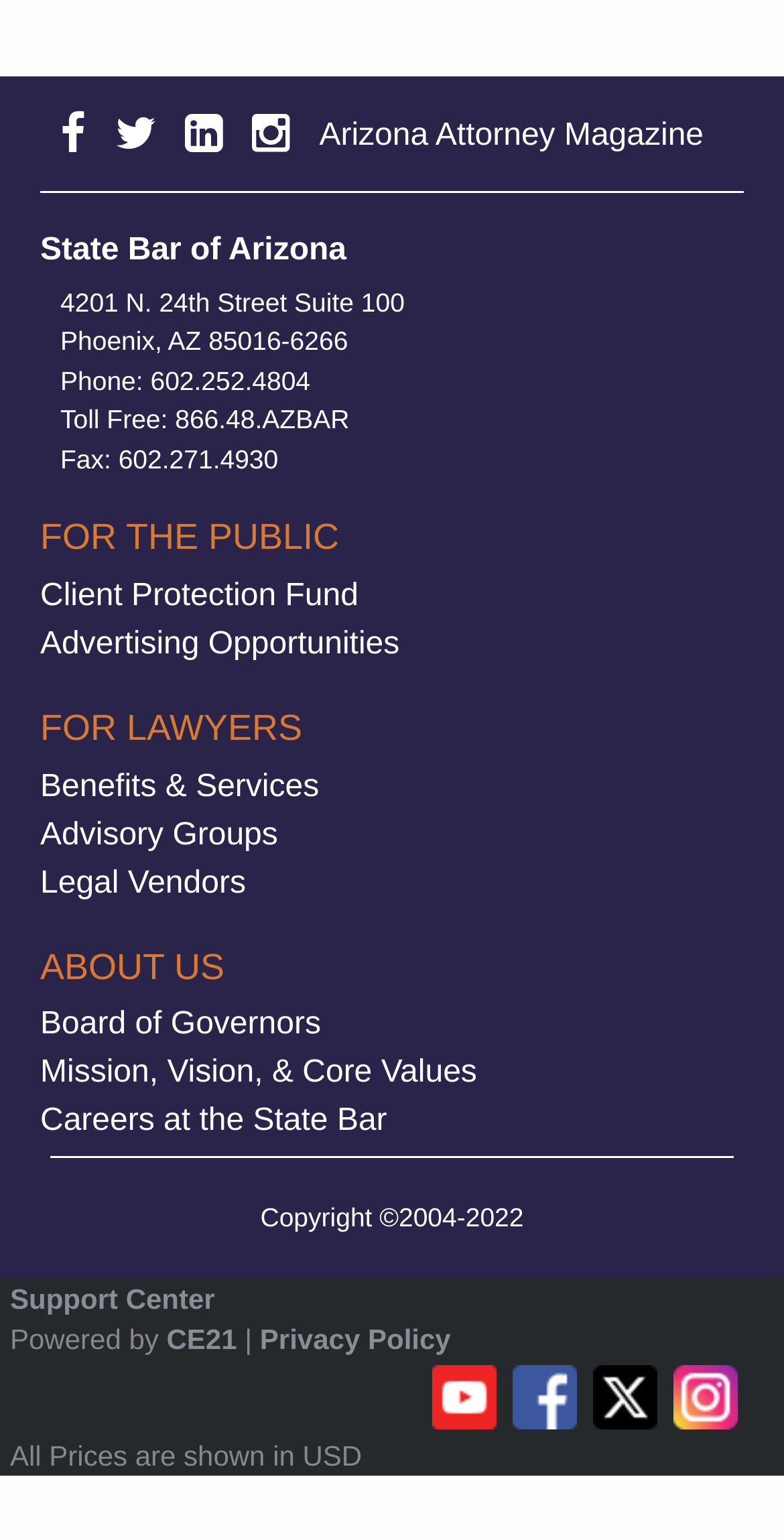Please identify the bounding box coordinates of where to click in order to follow the instruction: "View Client Protection Fund".

[0.051, 0.376, 0.457, 0.398]